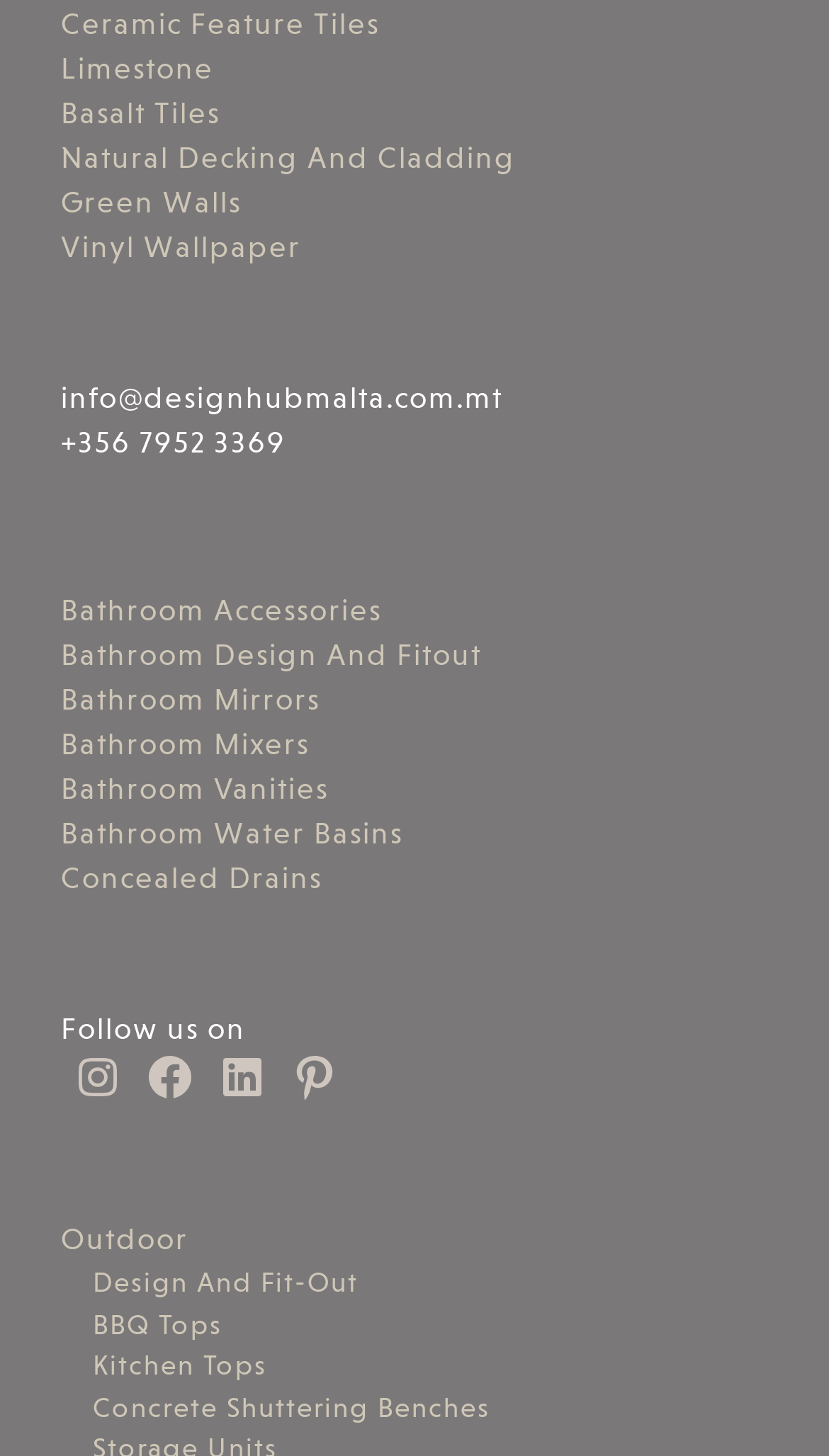Determine the bounding box coordinates of the region that needs to be clicked to achieve the task: "View Bathroom Accessories".

[0.073, 0.408, 0.46, 0.431]